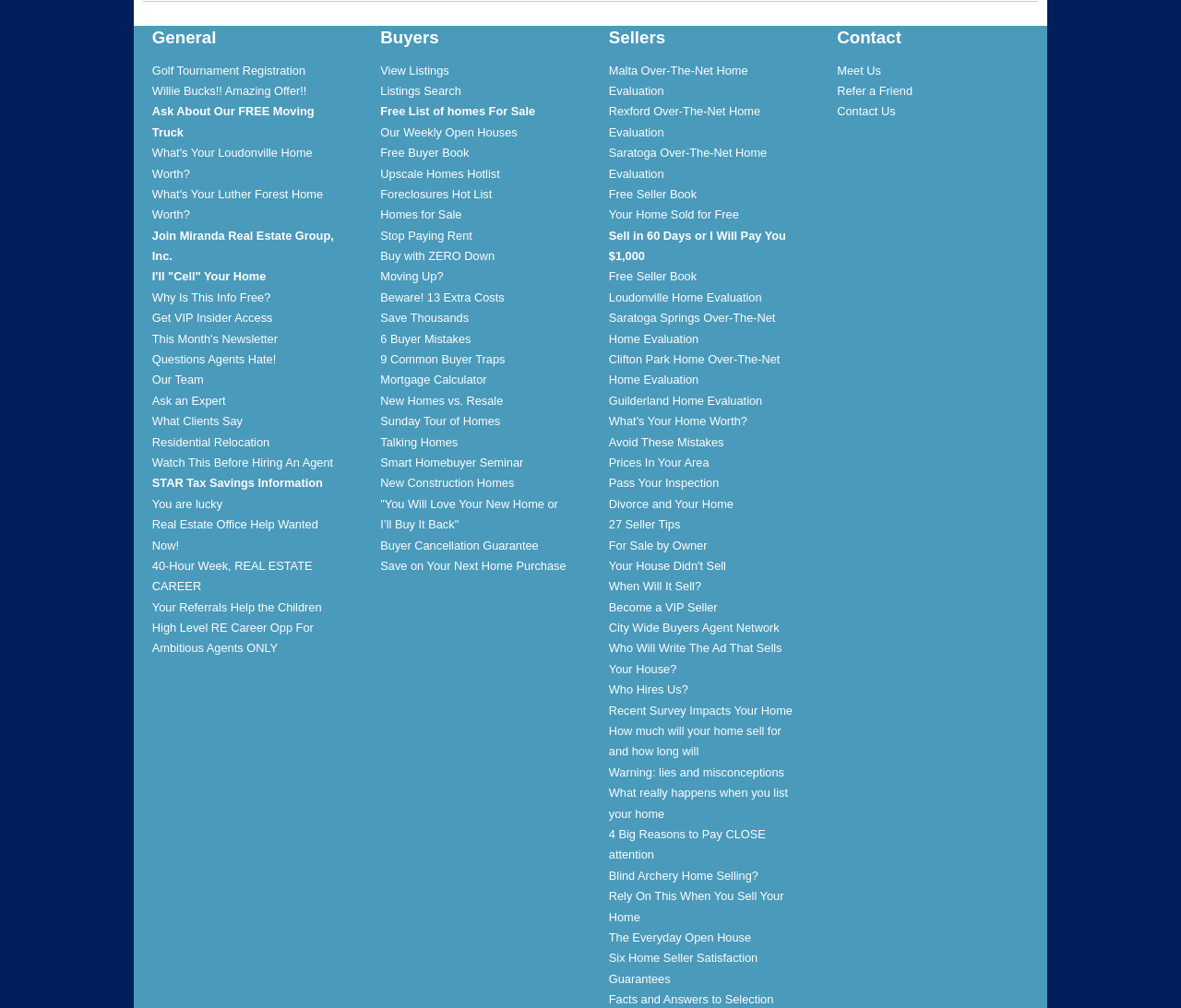Show the bounding box coordinates of the element that should be clicked to complete the task: "Check What's Your Loudonville Home Worth?".

[0.129, 0.141, 0.291, 0.182]